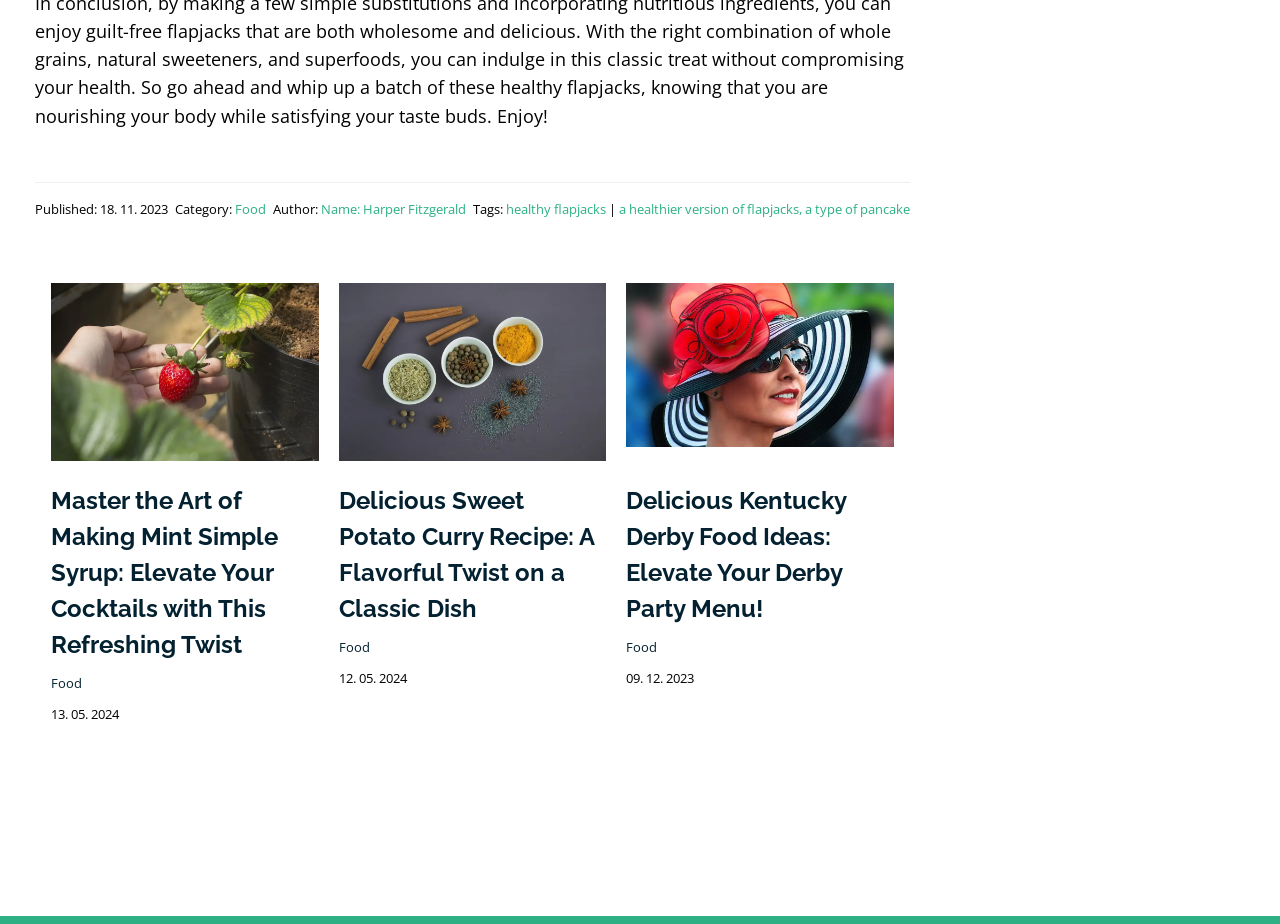How many articles are on this webpage?
Answer the question with a single word or phrase derived from the image.

3